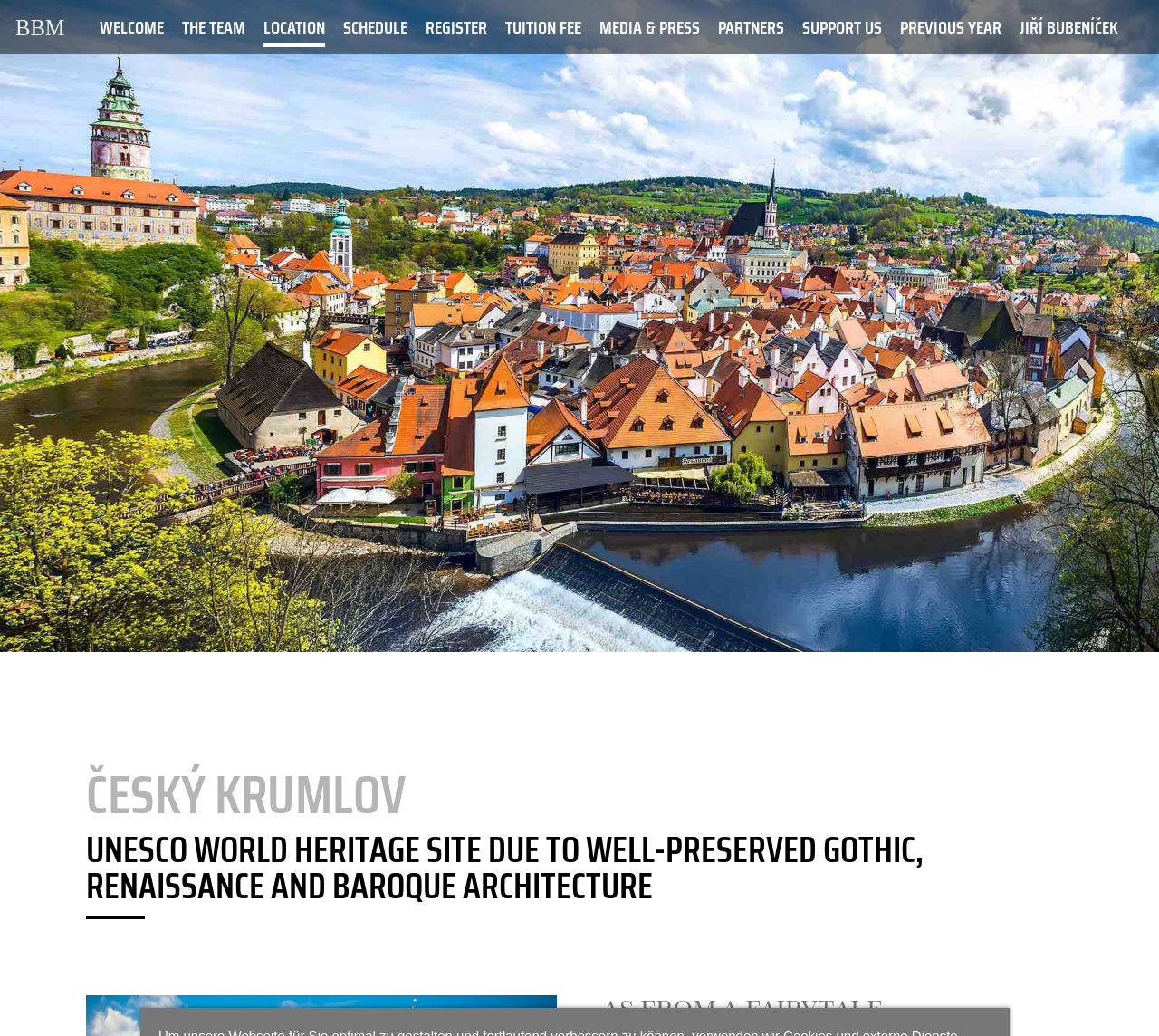Please provide the bounding box coordinates for the element that needs to be clicked to perform the following instruction: "register for the masterclass". The coordinates should be given as four float numbers between 0 and 1, i.e., [left, top, right, bottom].

[0.367, 0.0, 0.42, 0.052]